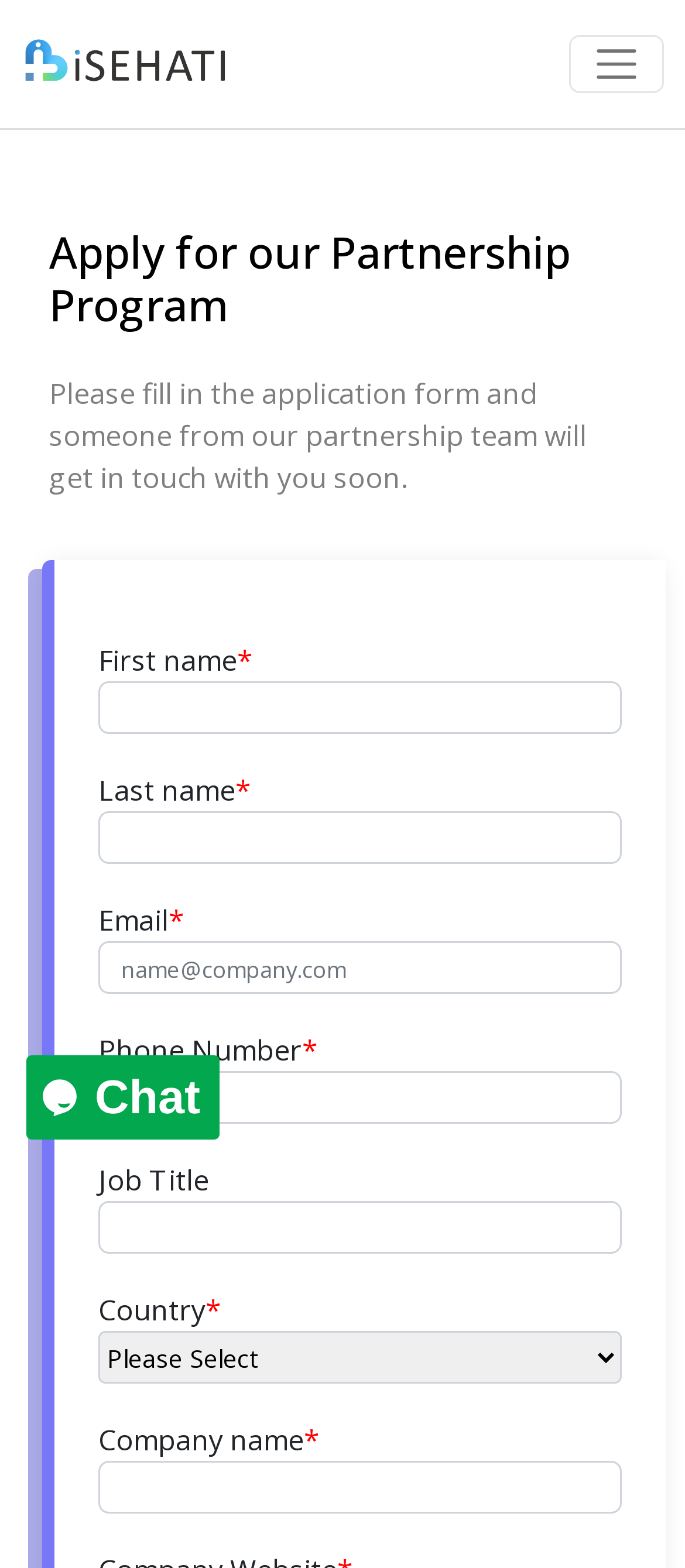Is there a chat widget on the page?
Give a detailed explanation using the information visible in the image.

There is an iframe element with the description 'chat widget' on the page, which suggests that a chat widget is present on the page.